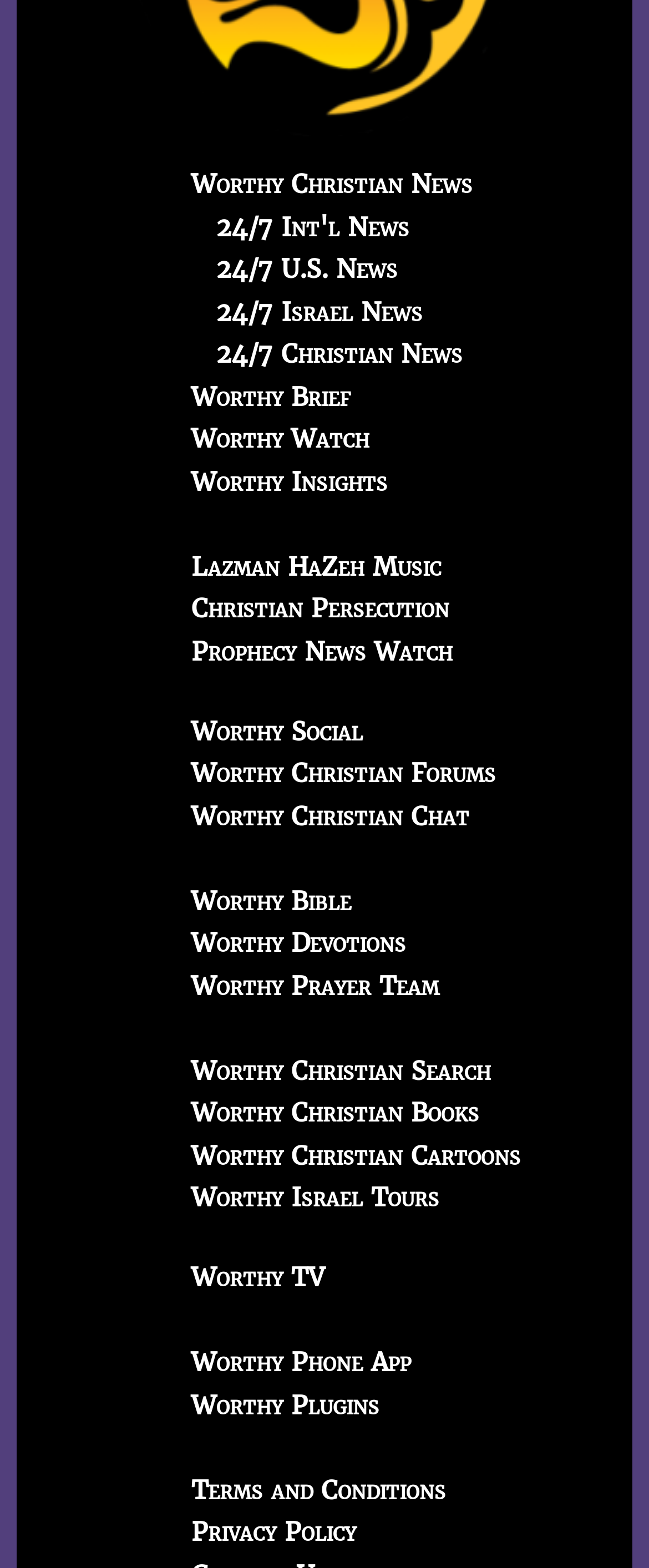Provide a single word or phrase answer to the question: 
What is the link below '24/7 Int'l News'?

24/7 U.S. News